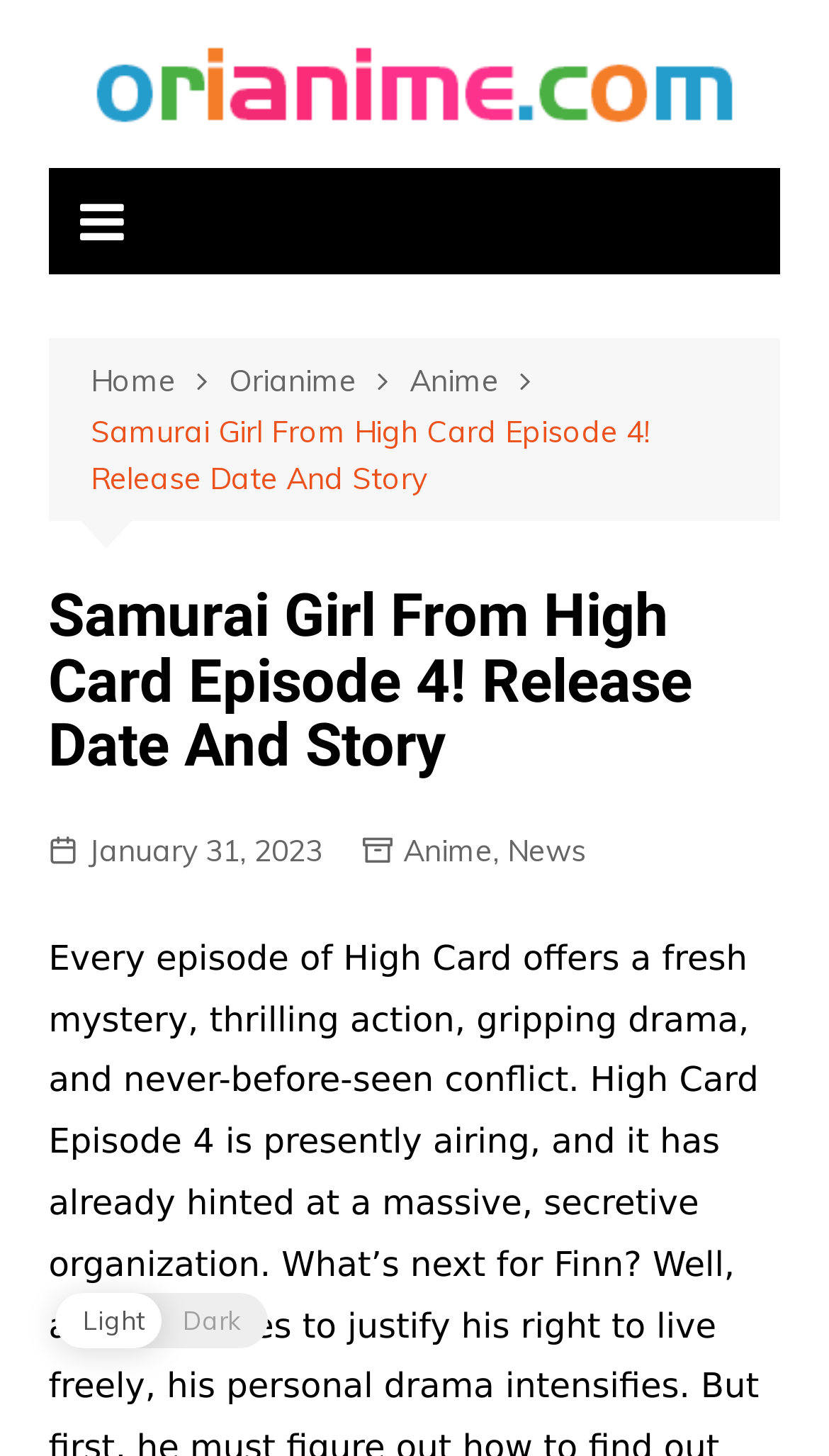Provide a short, one-word or phrase answer to the question below:
What is the name of the anime series being discussed?

High Card